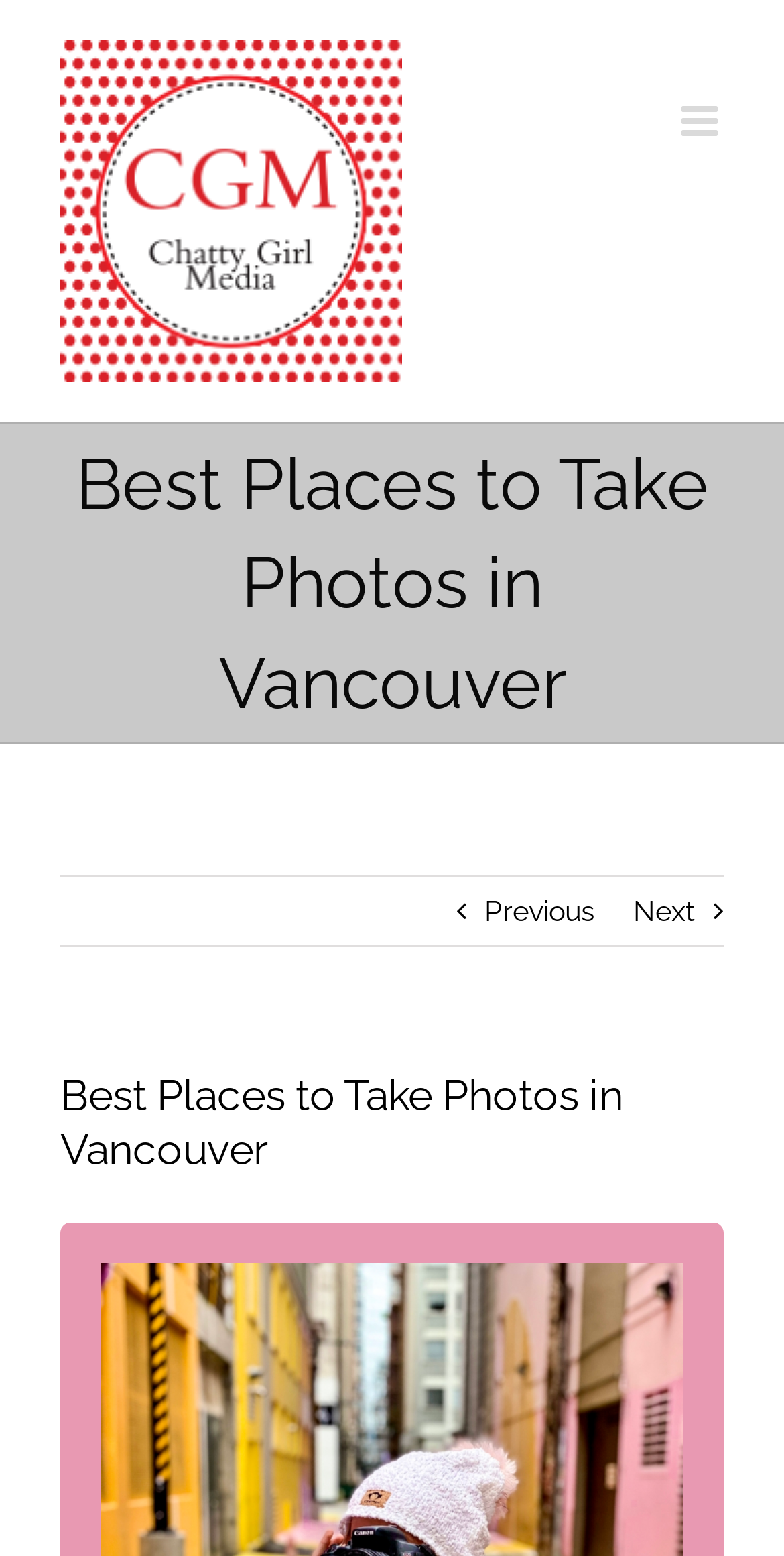What is the topic of the webpage?
Please interpret the details in the image and answer the question thoroughly.

The topic of the webpage is indicated by the heading 'Best Places to Take Photos in Vancouver' which is located in the page title bar, and it suggests that the webpage is about photography locations in Vancouver.